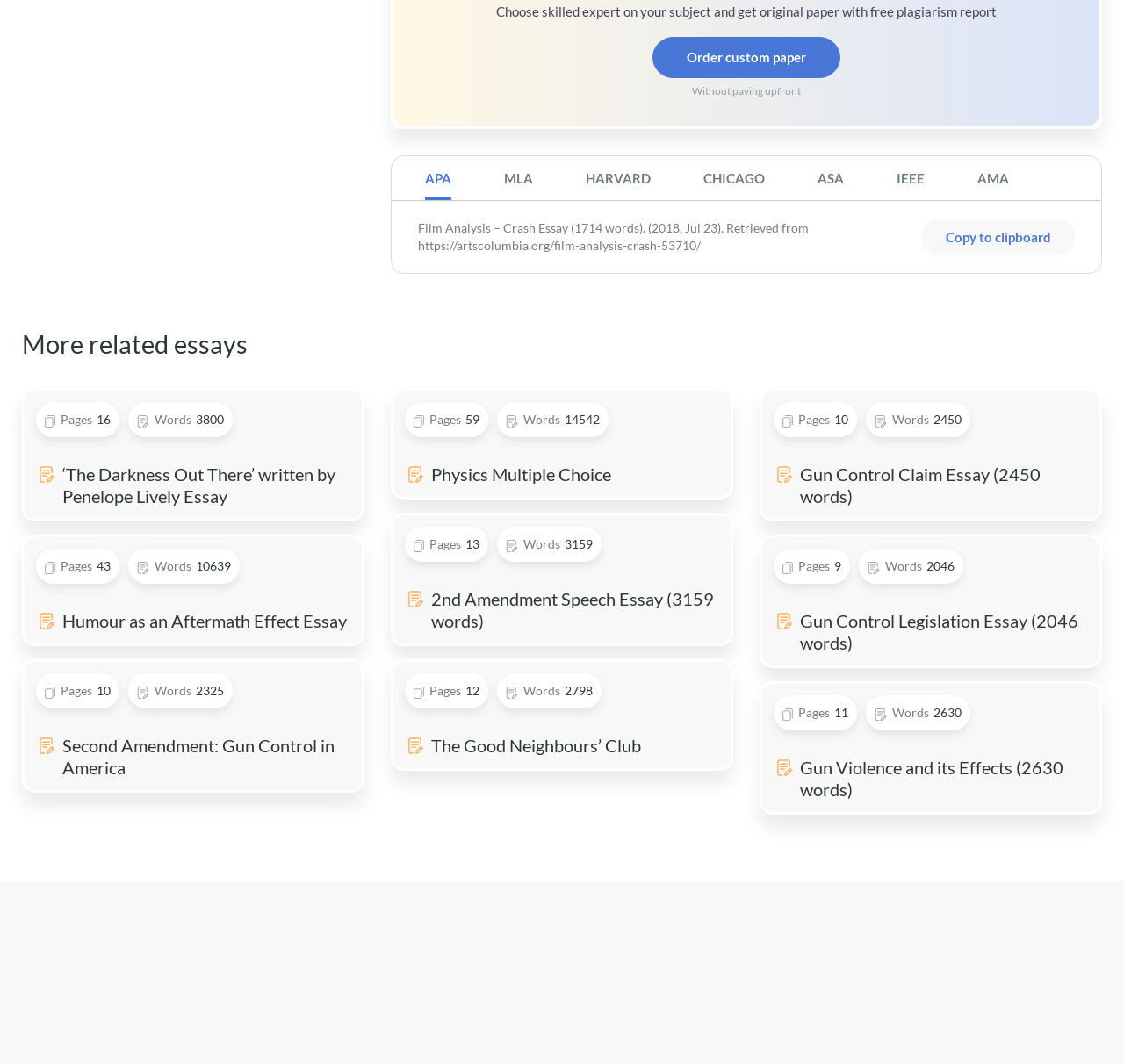Find the bounding box coordinates of the clickable region needed to perform the following instruction: "Call the phone number". The coordinates should be provided as four float numbers between 0 and 1, i.e., [left, top, right, bottom].

None